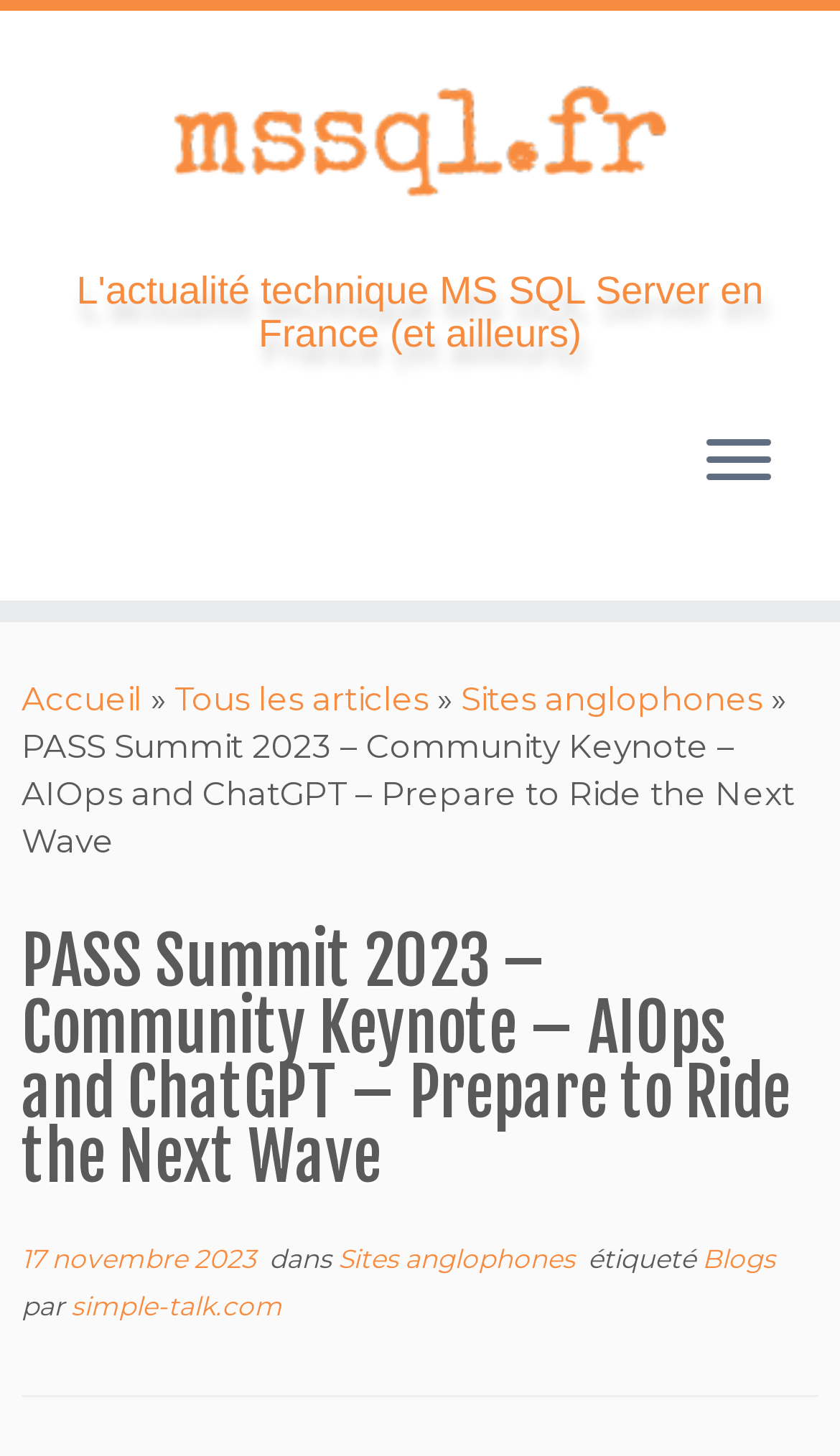Predict the bounding box coordinates for the UI element described as: "17 novembre 2023". The coordinates should be four float numbers between 0 and 1, presented as [left, top, right, bottom].

[0.026, 0.853, 0.305, 0.875]